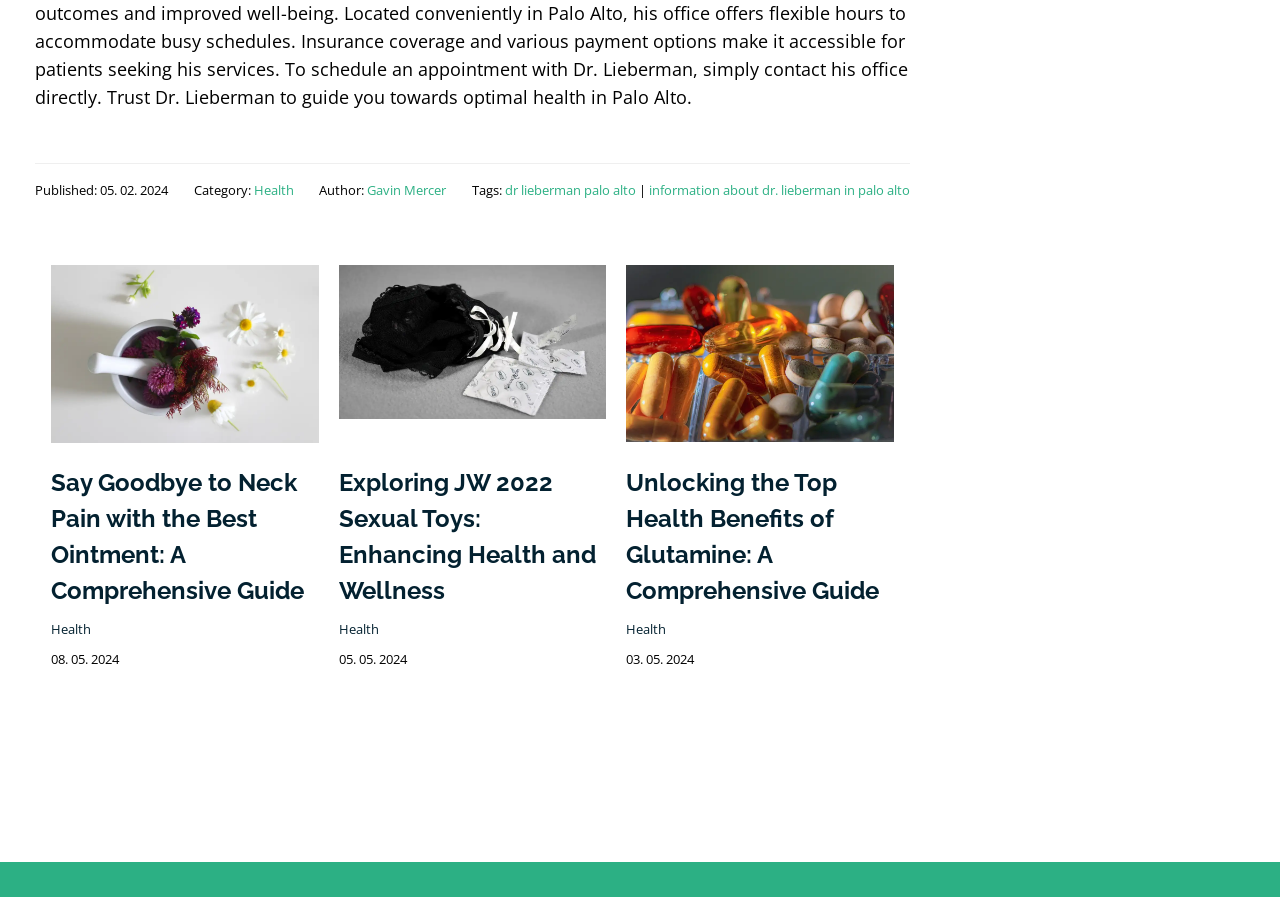Please mark the bounding box coordinates of the area that should be clicked to carry out the instruction: "Read the article 'Say Goodbye to Neck Pain with the Best Ointment: A Comprehensive Guide'".

[0.04, 0.521, 0.238, 0.674]